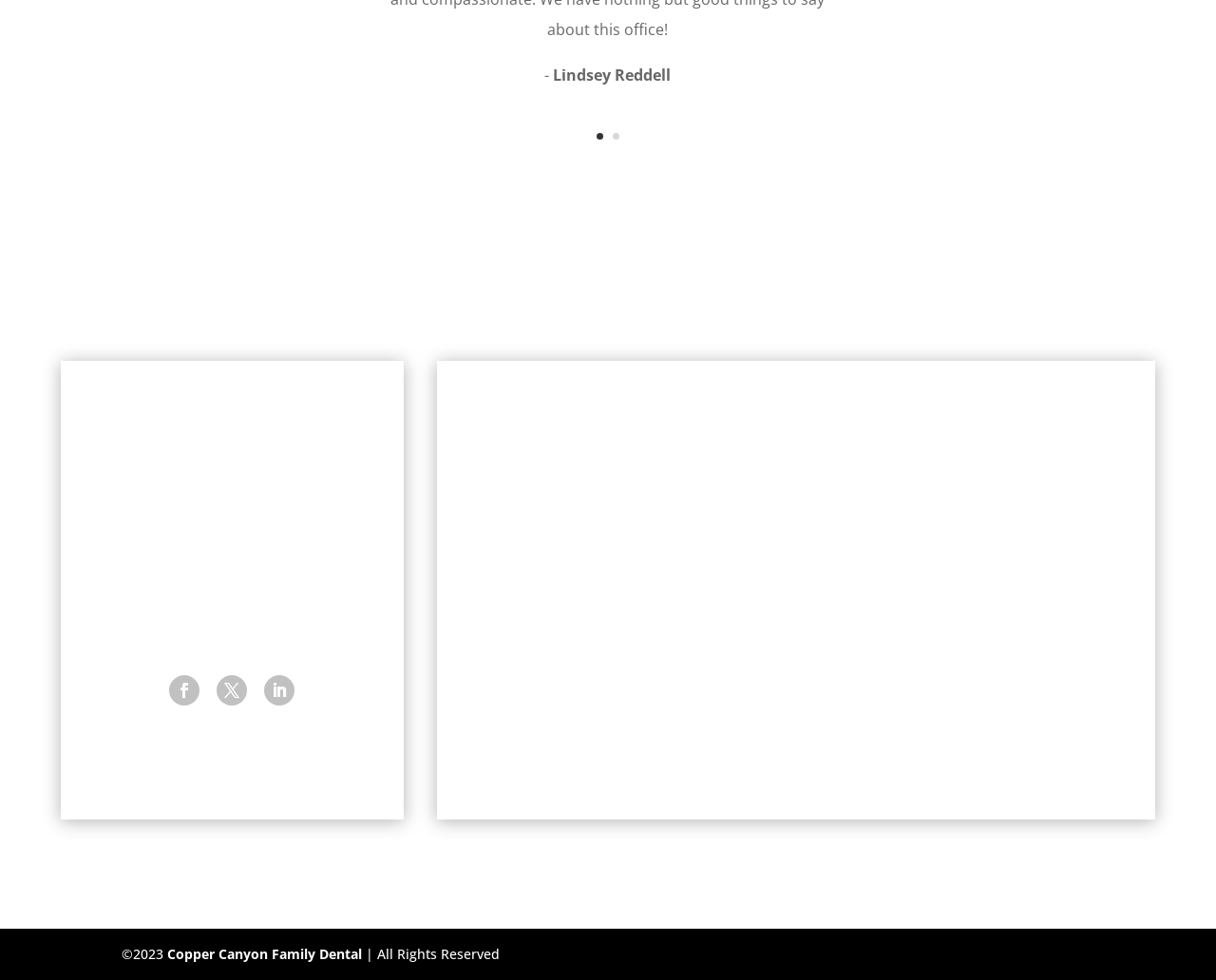Please identify the bounding box coordinates of the element that needs to be clicked to perform the following instruction: "Click the email link".

[0.115, 0.649, 0.345, 0.67]